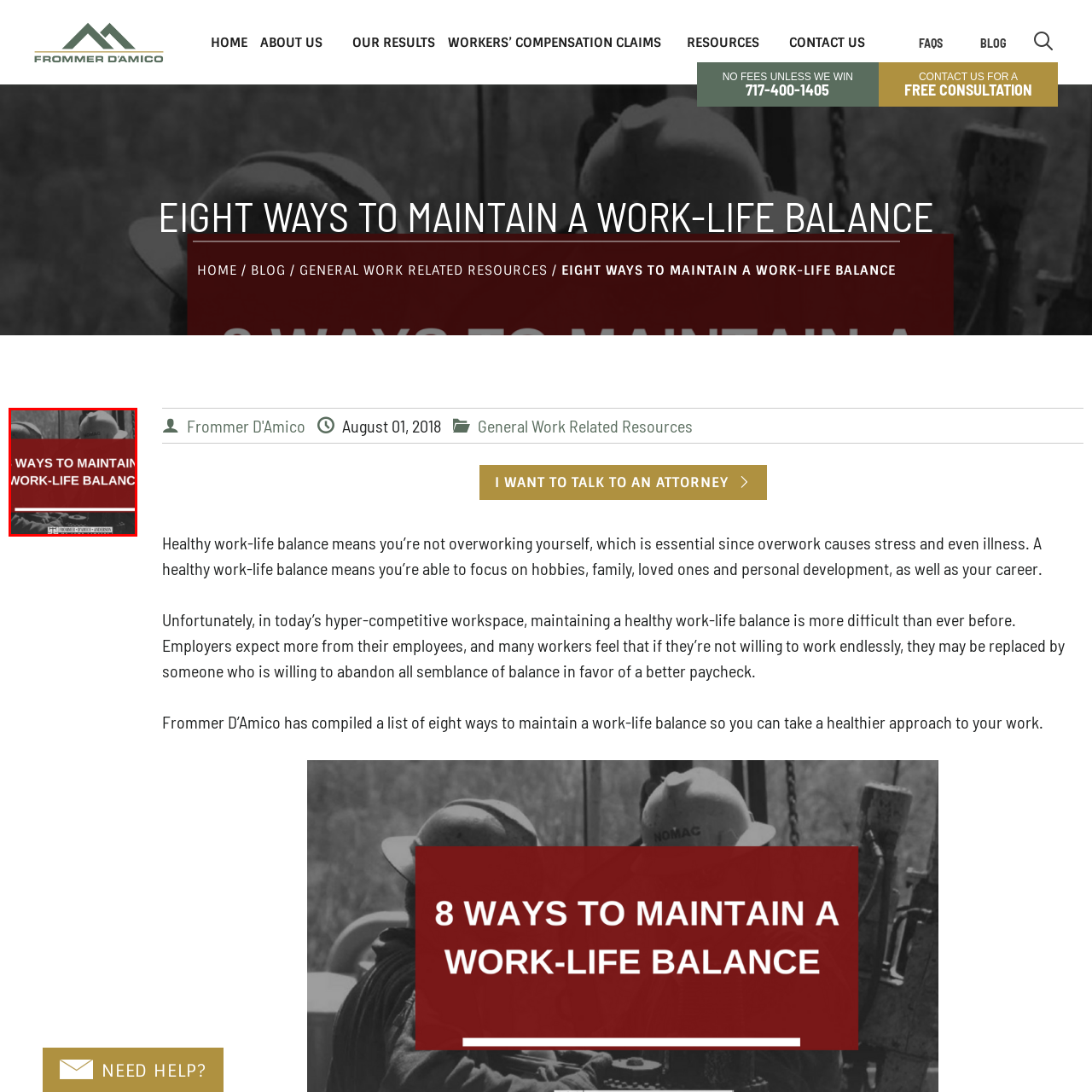Direct your attention to the red-outlined image and answer the question in a word or phrase: What is the name of the law firm featured in the image?

Frommer, D’Amico & Anderson, LLC